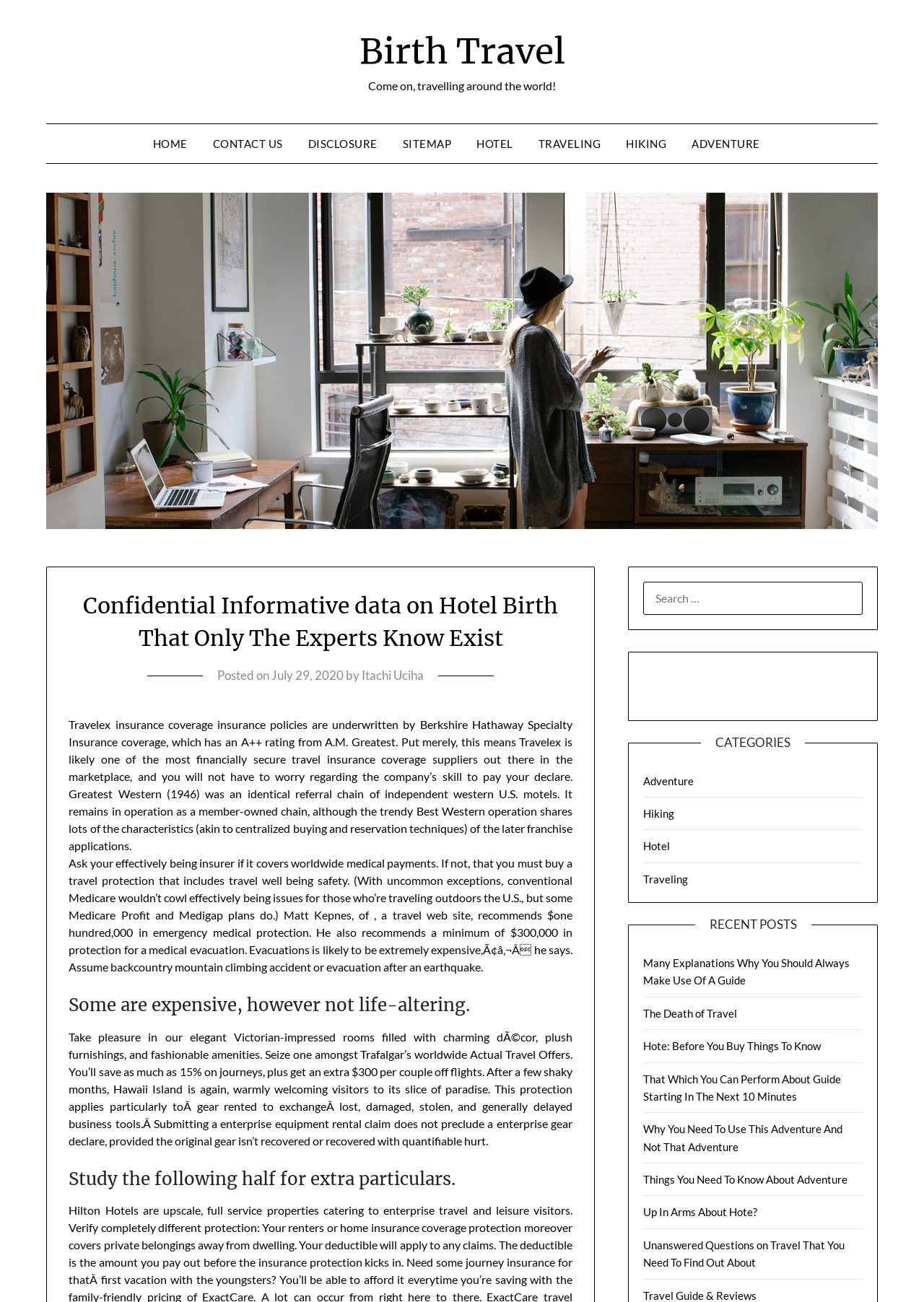Please specify the bounding box coordinates of the clickable section necessary to execute the following command: "Click on the 'HOME' link".

[0.165, 0.095, 0.215, 0.125]